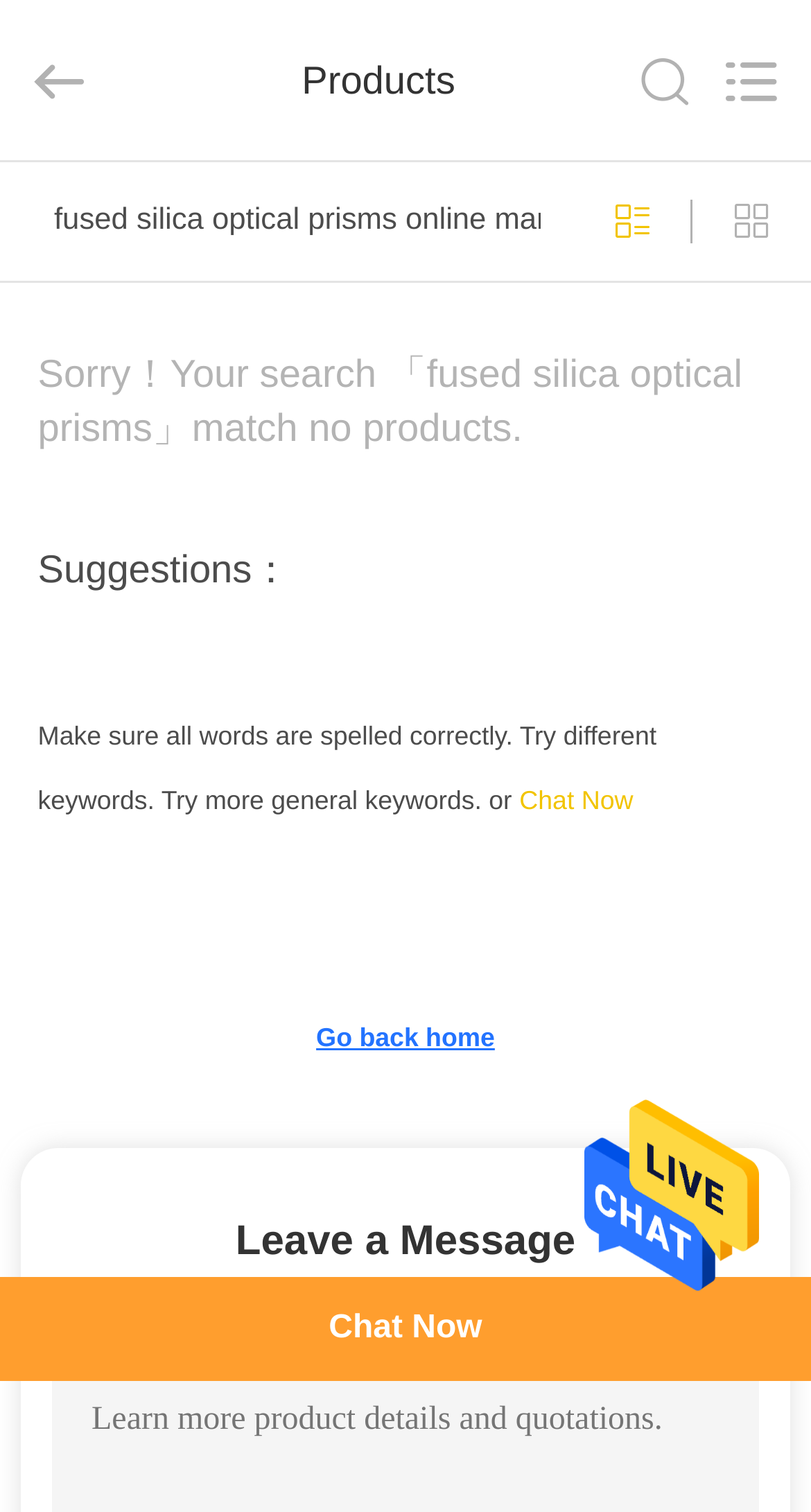Please provide a detailed answer to the question below based on the screenshot: 
What is the copyright information?

The StaticText element at coordinates [0.0, 0.042, 0.123, 0.165] contains the text 'Copyright © 2020 - 2024 joptec.com. All Rights Reserved.', which provides the copyright information.